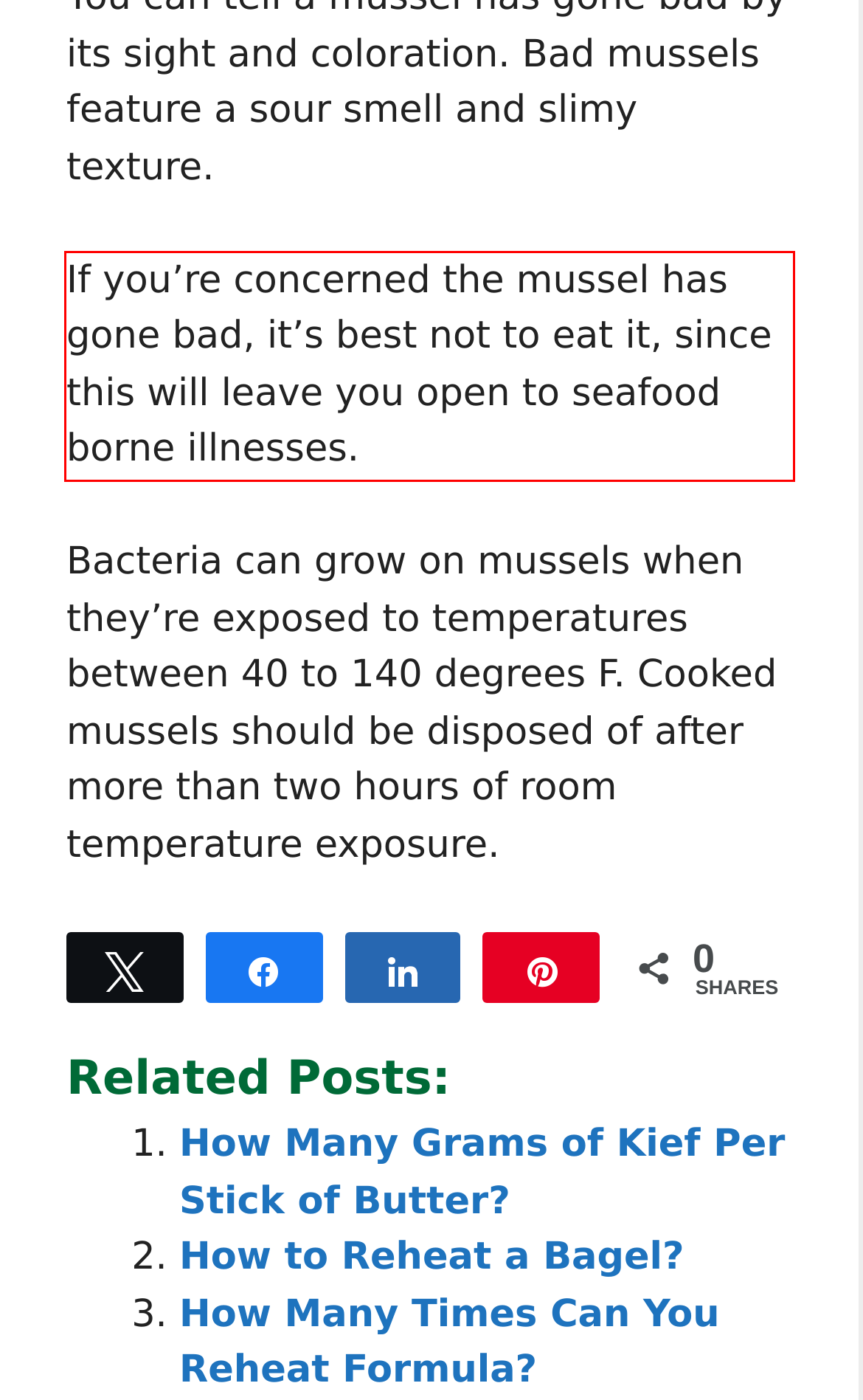Please take the screenshot of the webpage, find the red bounding box, and generate the text content that is within this red bounding box.

If you’re concerned the mussel has gone bad, it’s best not to eat it, since this will leave you open to seafood borne illnesses.